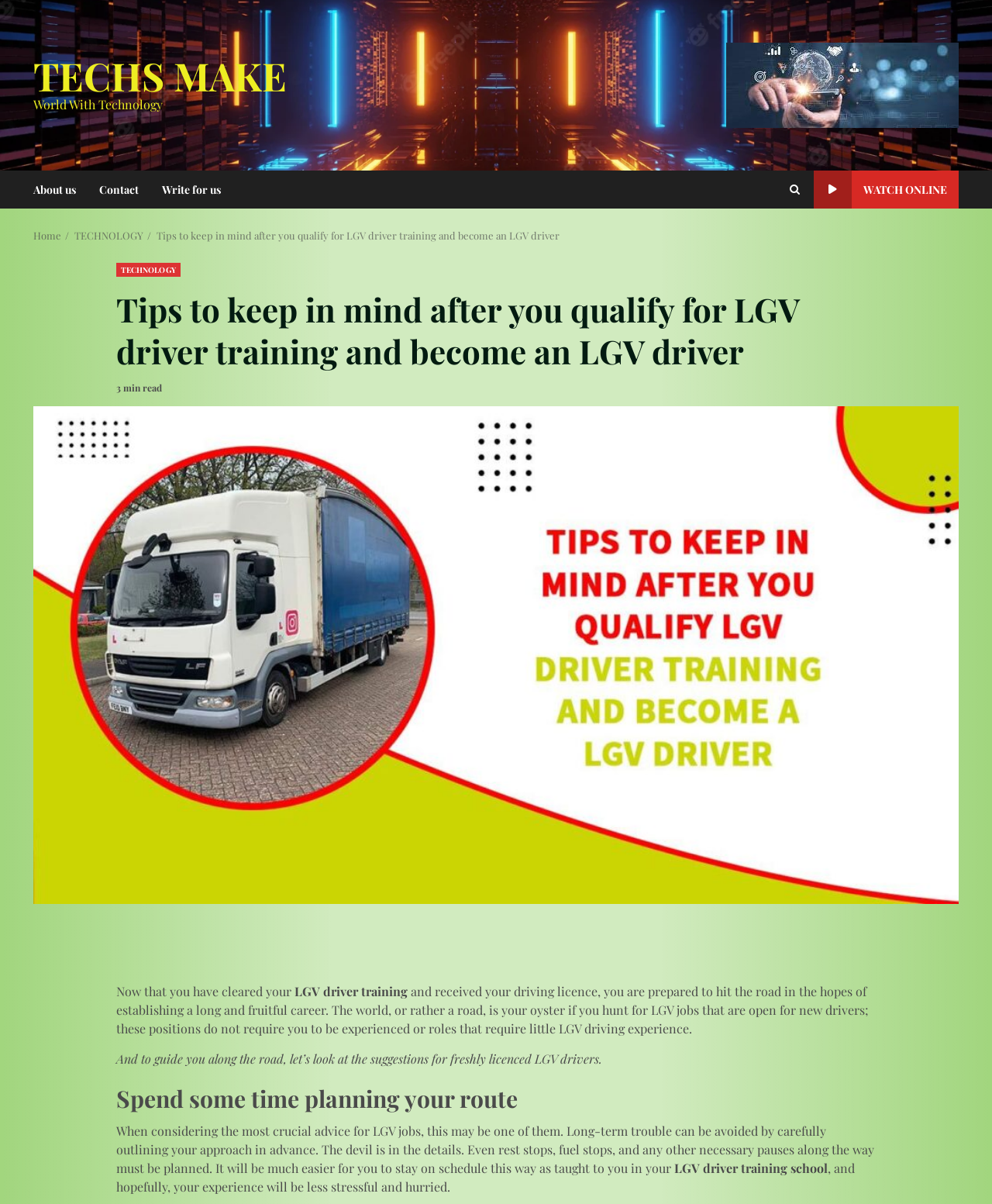Locate the bounding box coordinates of the clickable region necessary to complete the following instruction: "Go to the 'Home' page". Provide the coordinates in the format of four float numbers between 0 and 1, i.e., [left, top, right, bottom].

[0.034, 0.19, 0.062, 0.201]